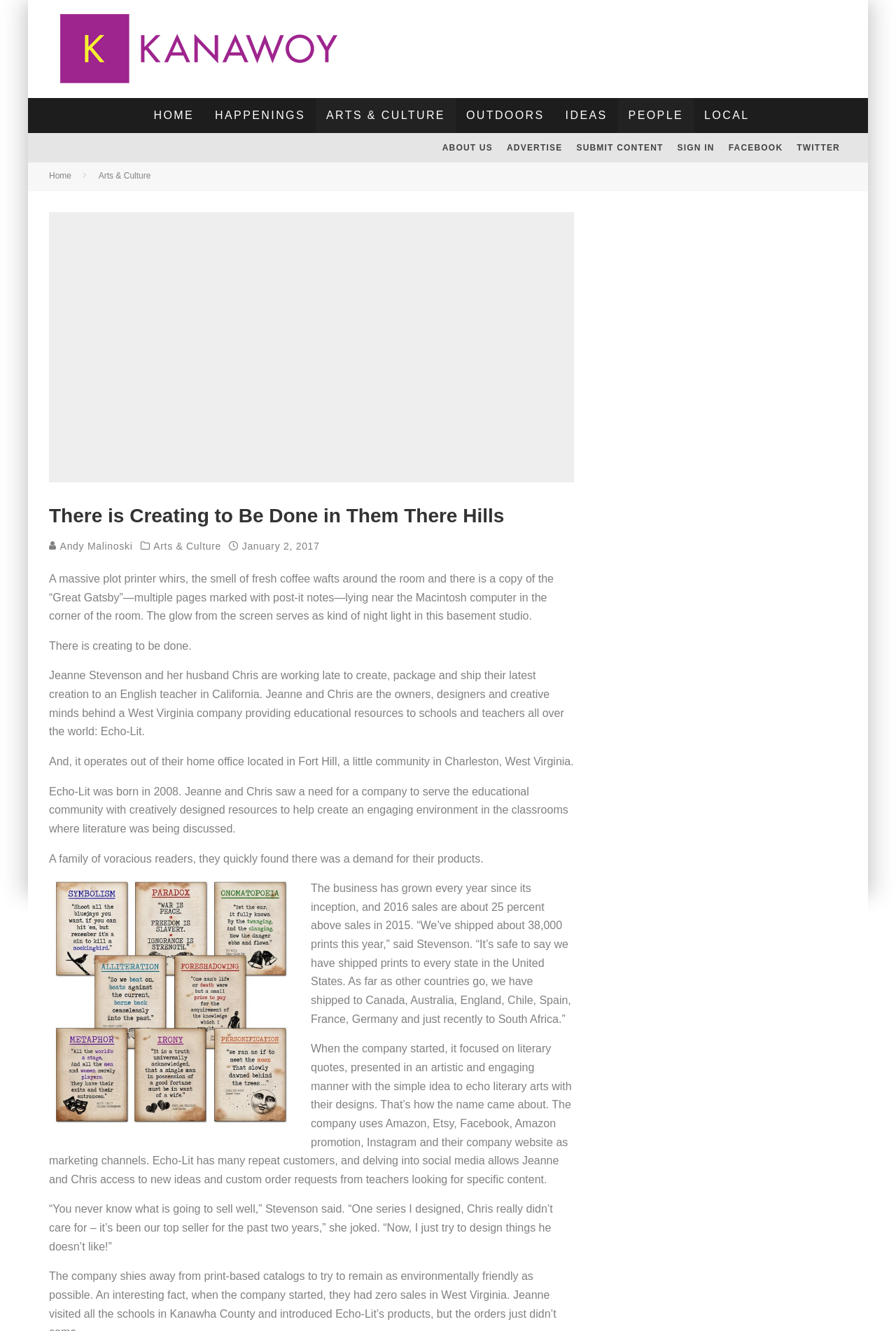Determine the bounding box coordinates for the area that needs to be clicked to fulfill this task: "Click on the 'HOME' link". The coordinates must be given as four float numbers between 0 and 1, i.e., [left, top, right, bottom].

[0.16, 0.074, 0.228, 0.1]